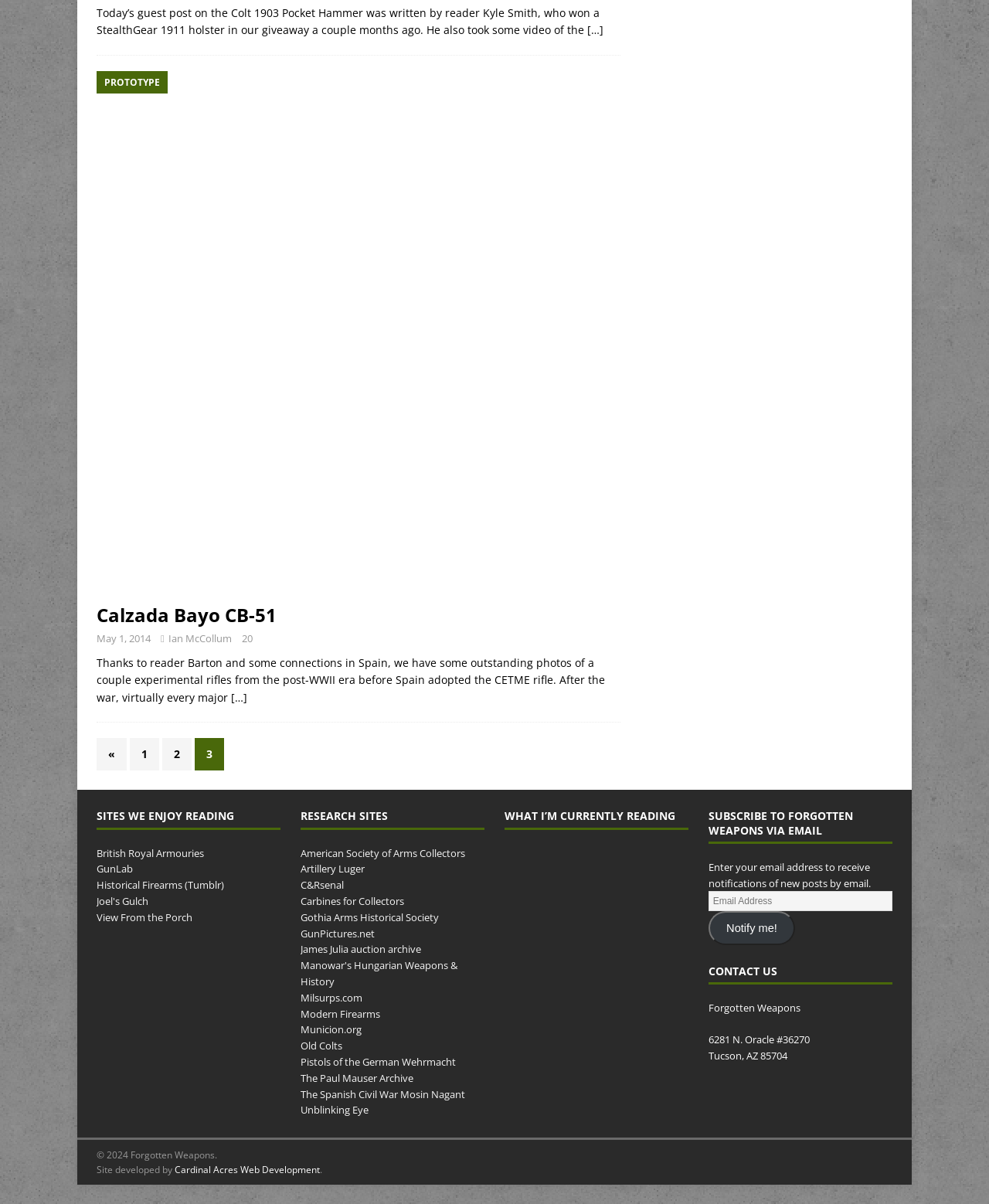Respond with a single word or short phrase to the following question: 
How many navigation links are there?

4